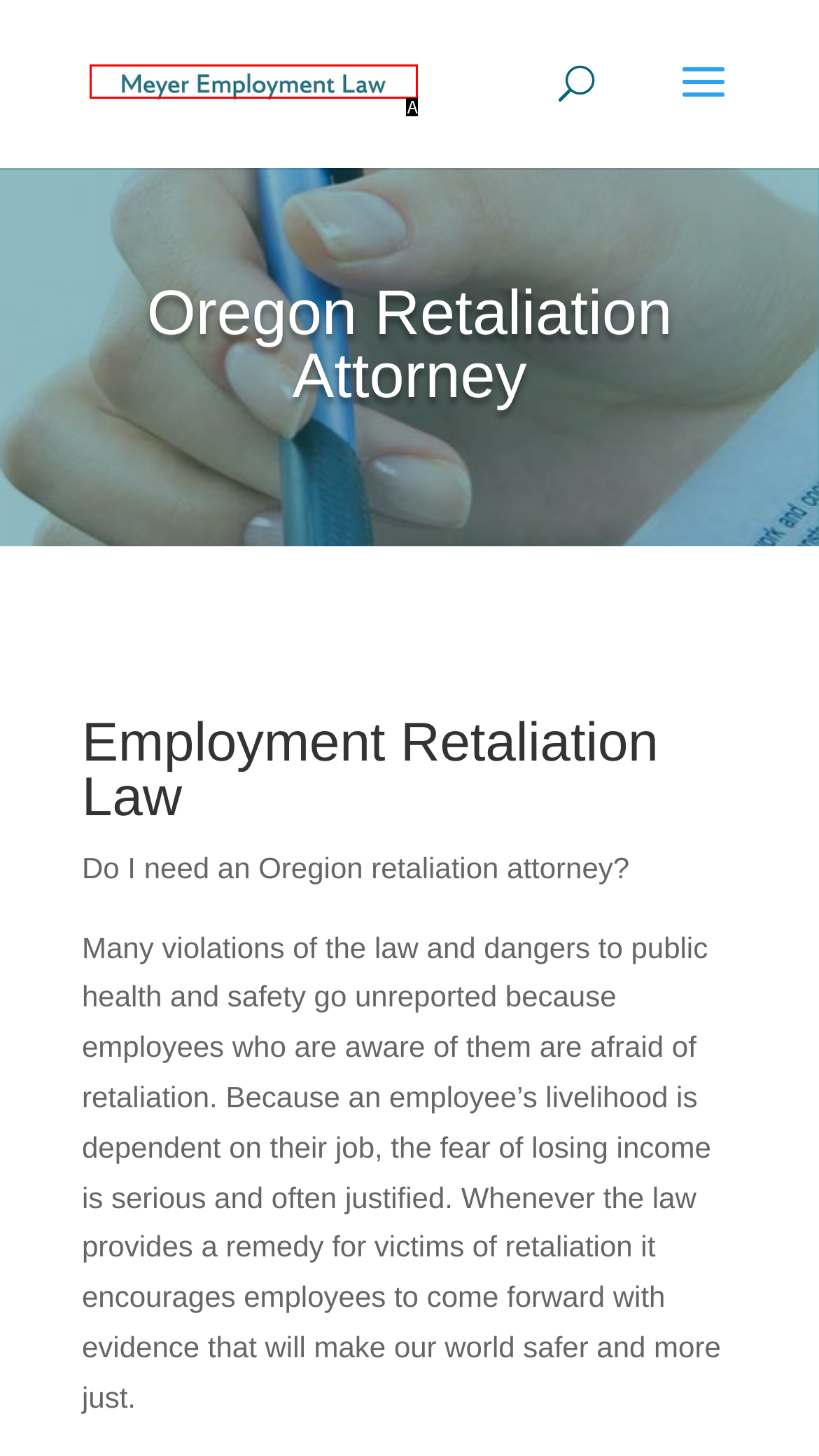Choose the letter that best represents the description: aria-label="Facebook Social Icon". Provide the letter as your response.

None